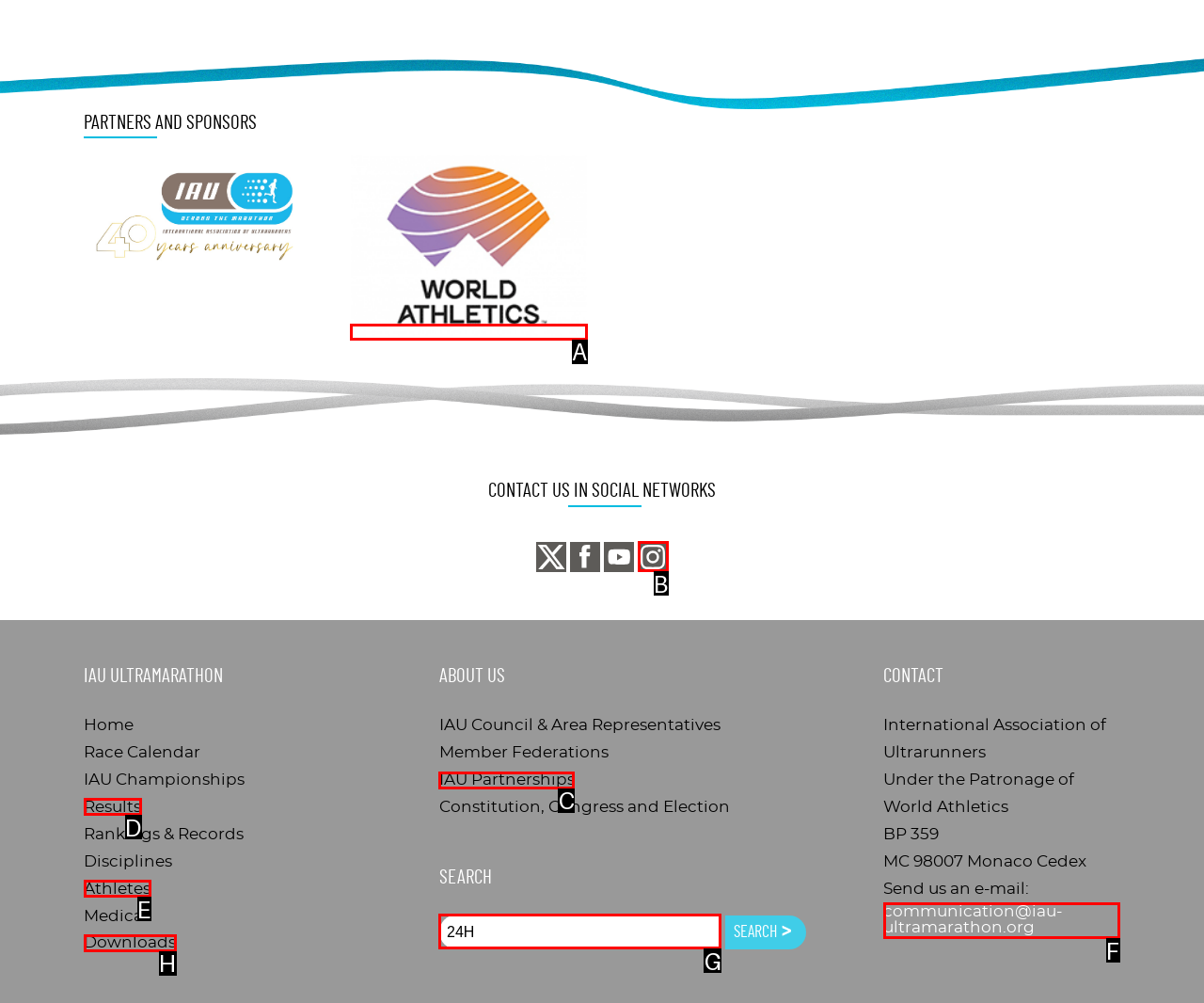Select the letter of the UI element you need to click on to fulfill this task: Check the 'YOU MAY ALSO LIKE' section. Write down the letter only.

None